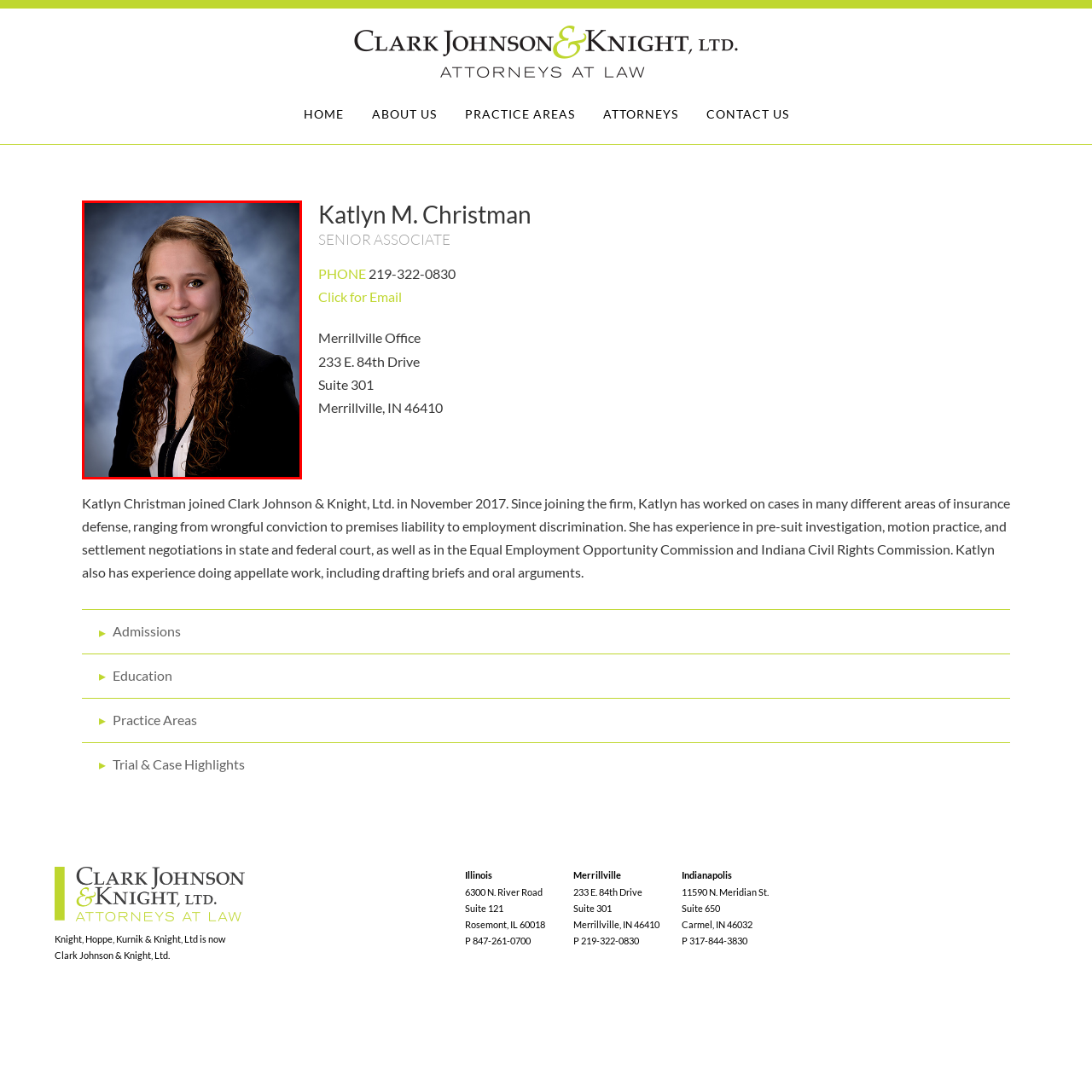What is the background color of the portrait?
Examine the image outlined by the red bounding box and answer the question with as much detail as possible.

The caption describes the backdrop as a soft gradient of blue hues, which implies that the background color of the portrait is blue.